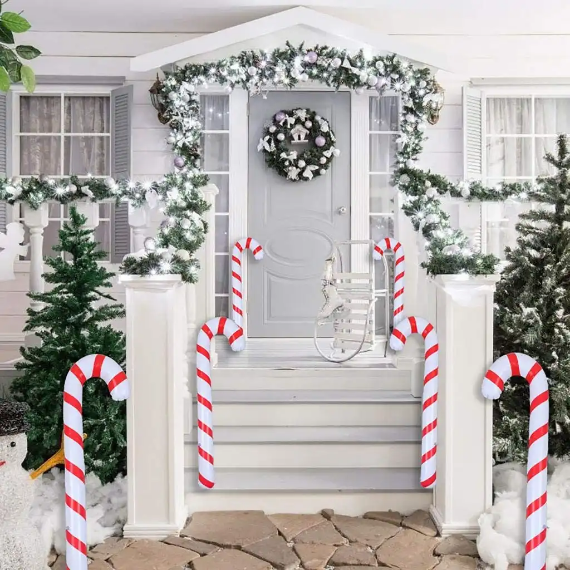What is on the steps?
Give a detailed response to the question by analyzing the screenshot.

According to the description, a decorative sleigh is resting on the steps, adding to the wintry ambiance of the scene.